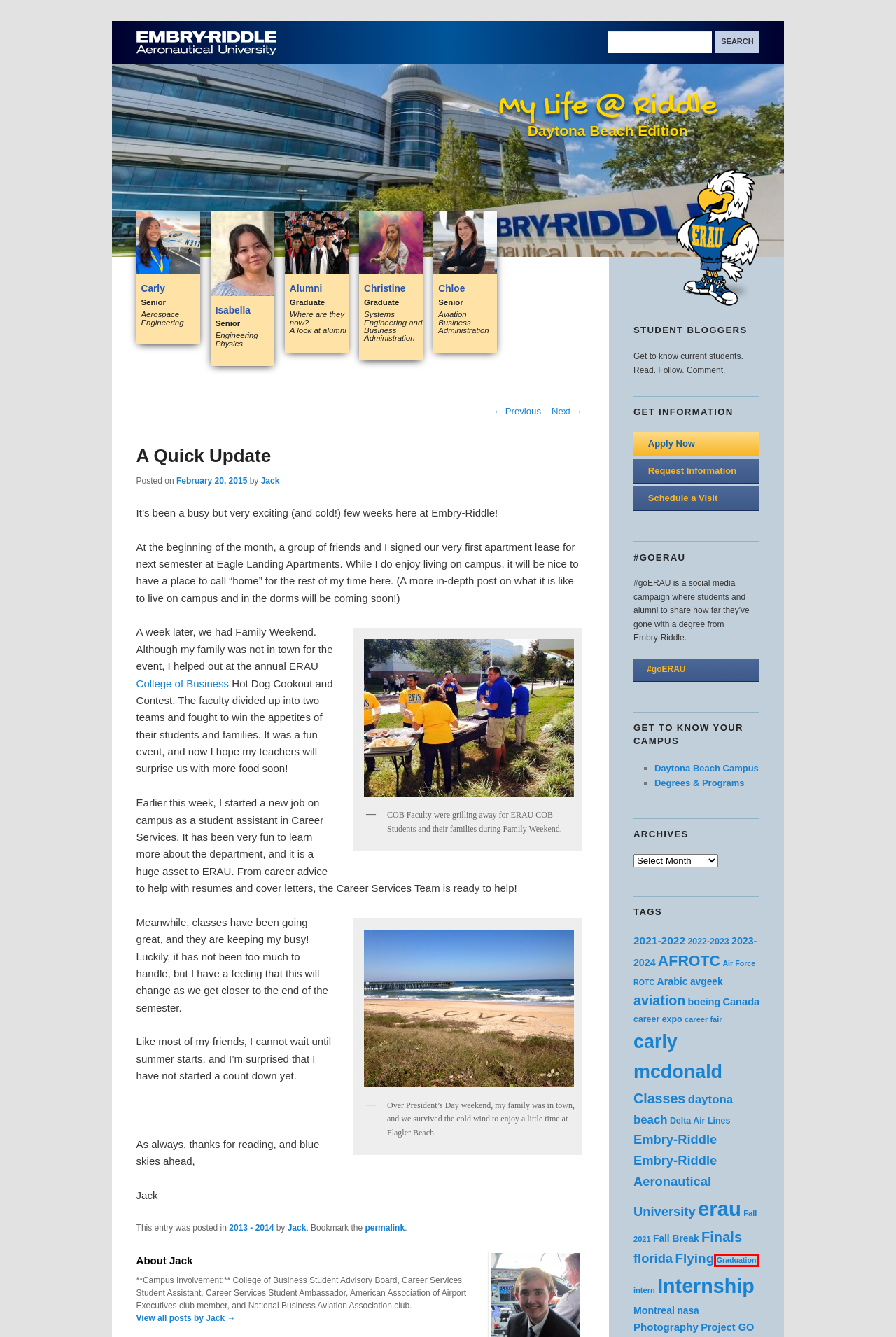Using the screenshot of a webpage with a red bounding box, pick the webpage description that most accurately represents the new webpage after the element inside the red box is clicked. Here are the candidates:
A. Daytona Beach | Embry-Riddle Aeronautical University
B. 2022-2023 | My Life @ Riddle
C. Graduation | My Life @ Riddle
D. Internship | My Life @ Riddle
E. 2021-2022 | My Life @ Riddle
F. Embry-Riddle Aeronautical University
G. boeing | My Life @ Riddle
H. Photography | My Life @ Riddle

C